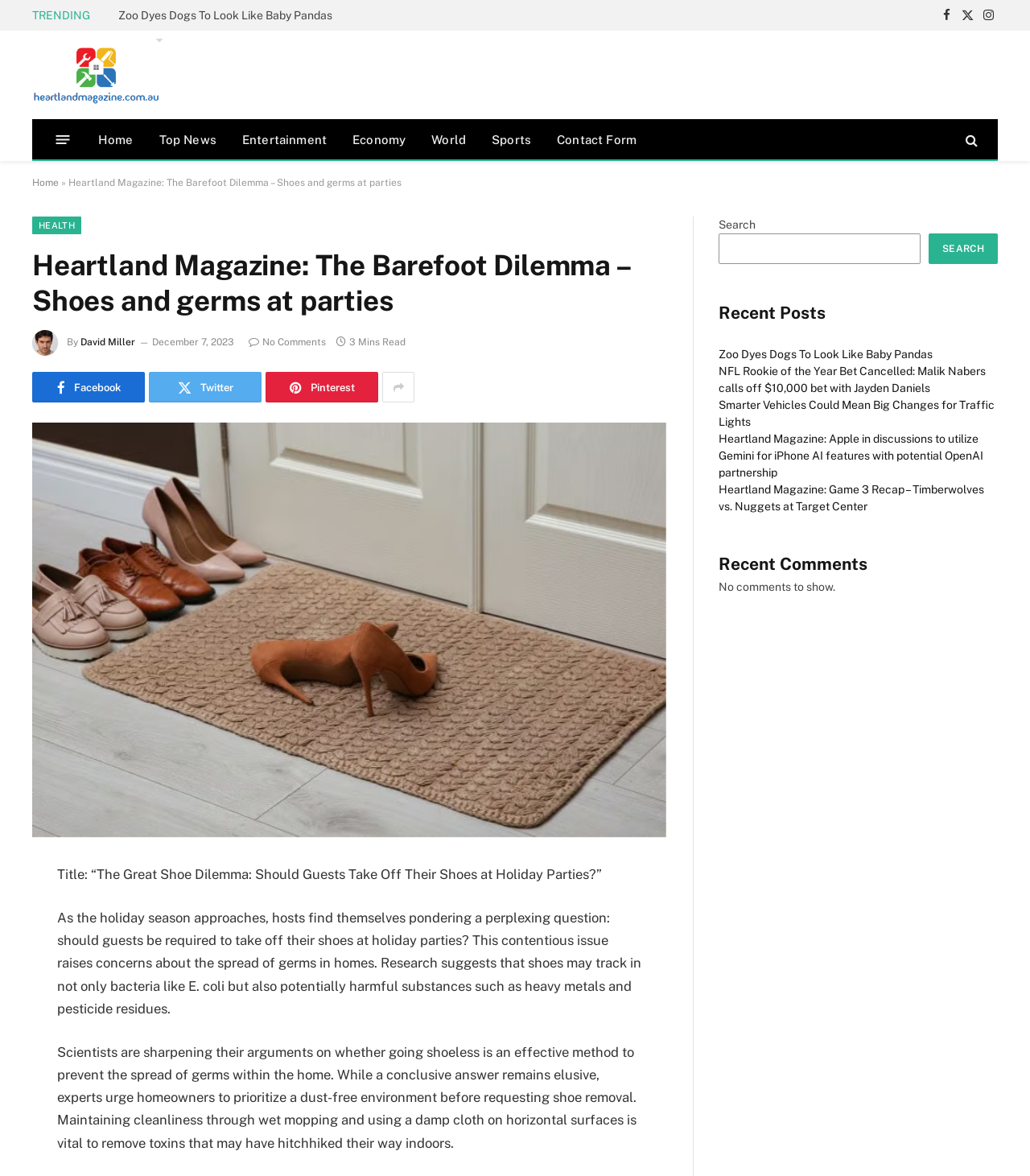Highlight the bounding box coordinates of the region I should click on to meet the following instruction: "View the 'Recent Posts'".

[0.698, 0.256, 0.969, 0.277]